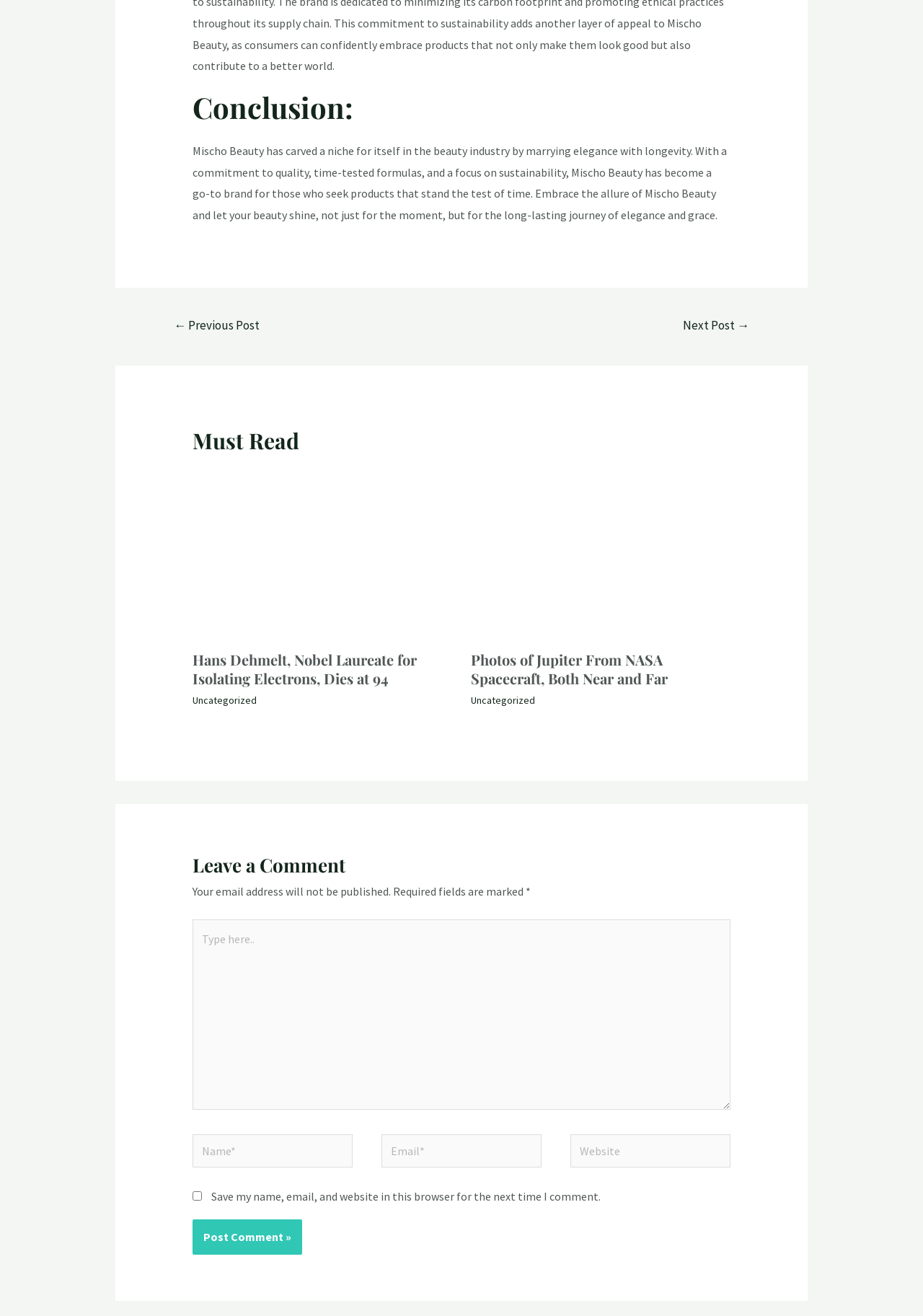Please identify the bounding box coordinates of the element I should click to complete this instruction: 'Click on the '← Previous Post' link'. The coordinates should be given as four float numbers between 0 and 1, like this: [left, top, right, bottom].

[0.168, 0.237, 0.301, 0.259]